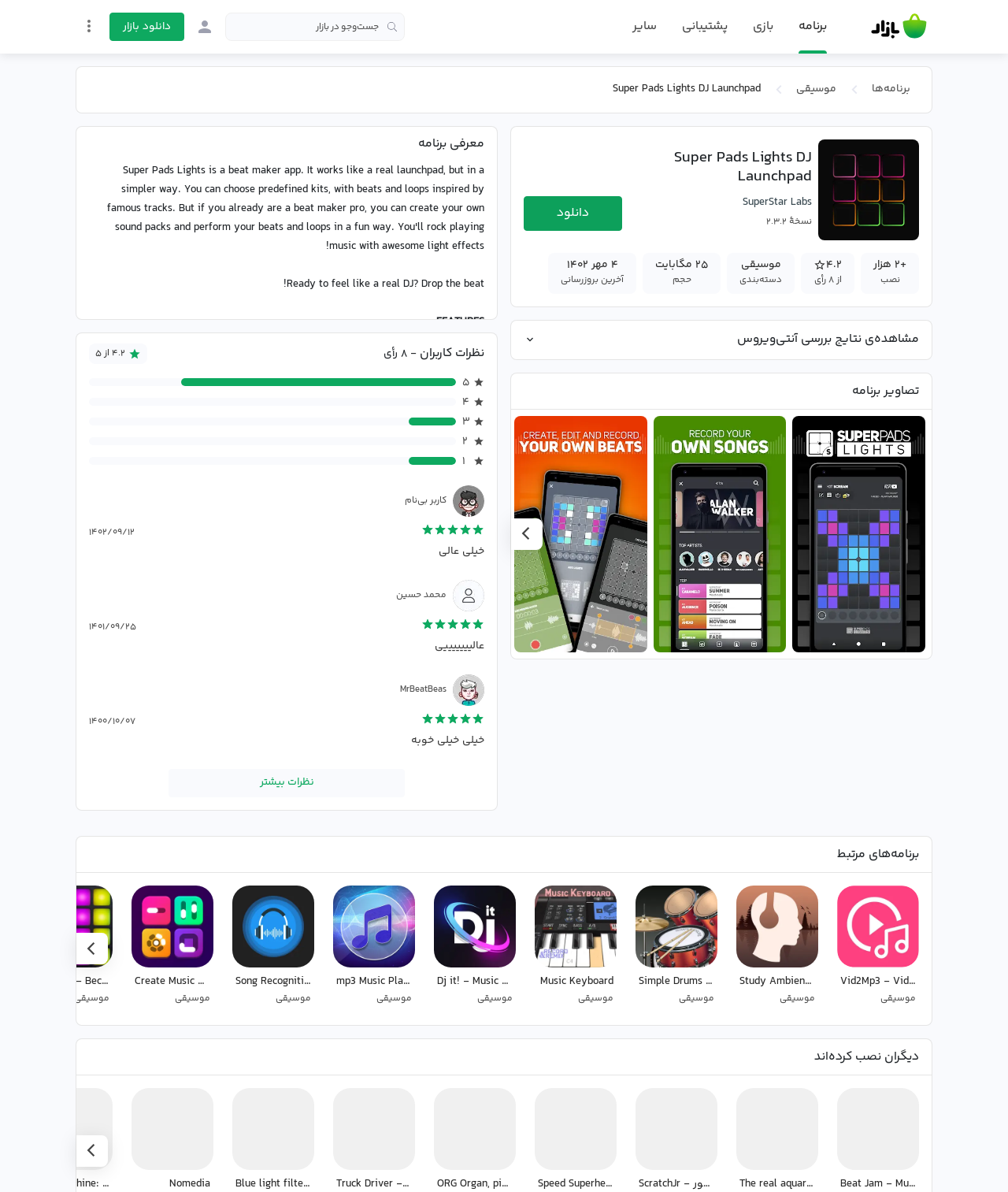What is the rating of the app?
Can you give a detailed and elaborate answer to the question?

I found the answer by looking at the static text element with the text '۴.۲ از ۵' which is located near the 'نظرات کاربران' heading.